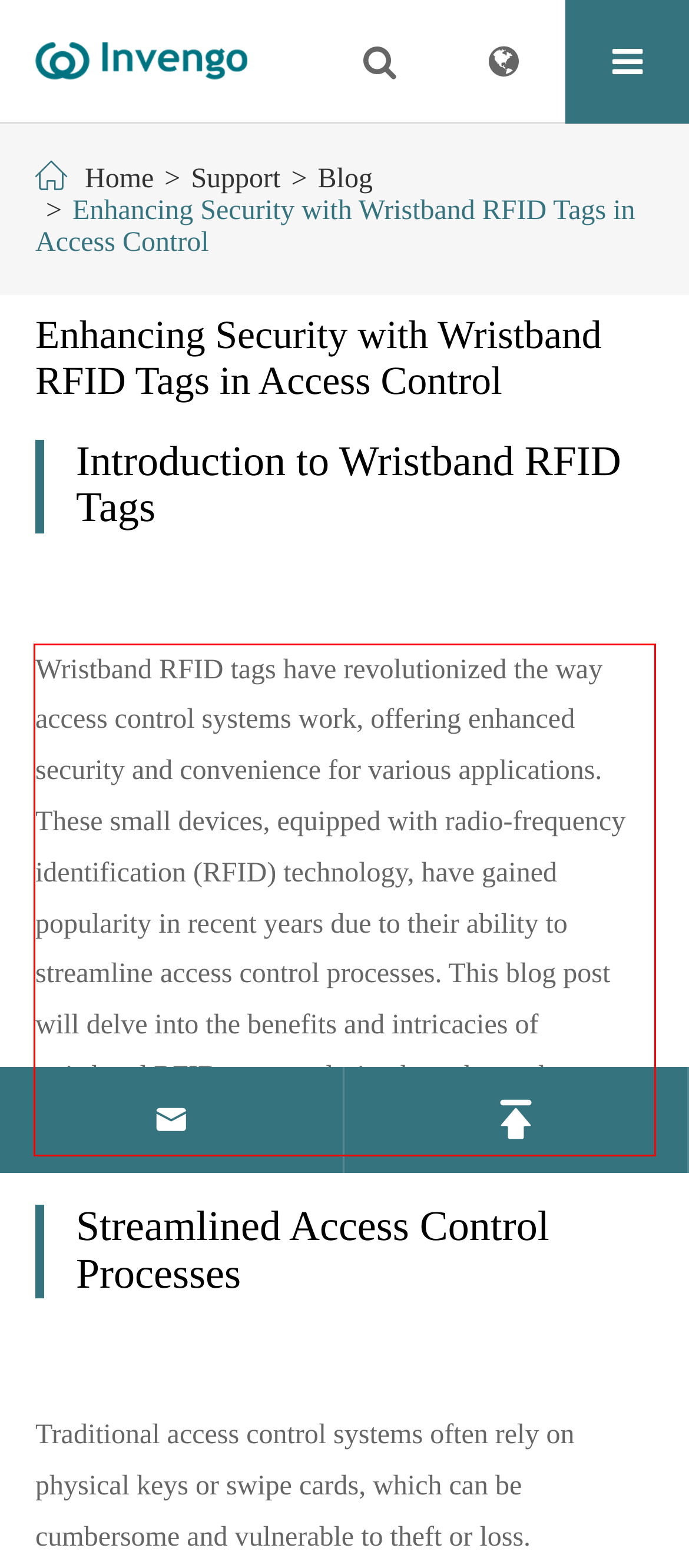Please extract the text content from the UI element enclosed by the red rectangle in the screenshot.

Wristband RFID tags have revolutionized the way access control systems work, offering enhanced security and convenience for various applications. These small devices, equipped with radio-frequency identification (RFID) technology, have gained popularity in recent years due to their ability to streamline access control processes. This blog post will delve into the benefits and intricacies of wristband RFID tags, exploring how they enhance security in access control systems.